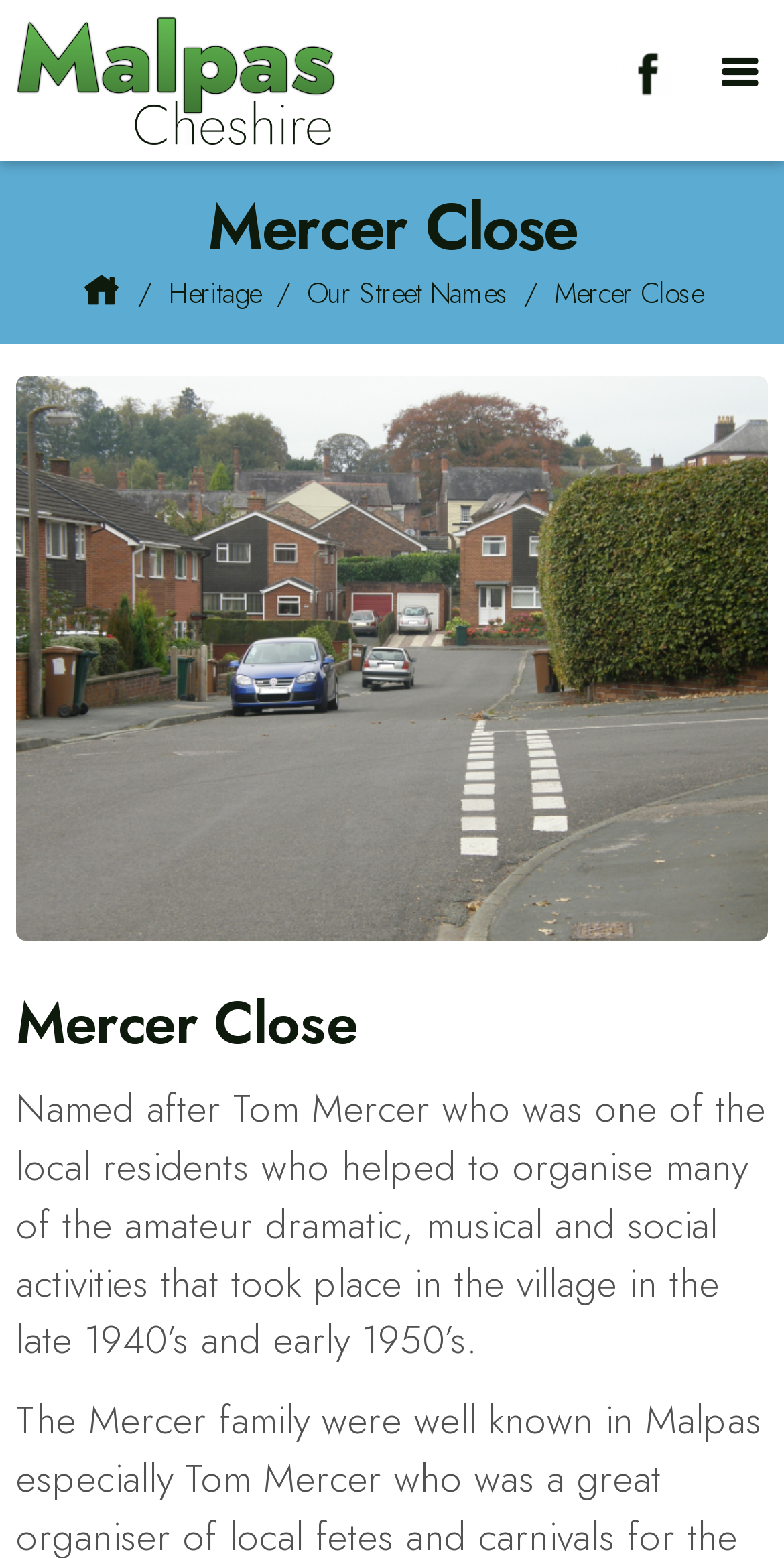Please provide a comprehensive response to the question based on the details in the image: How many links are in the main menu?

I counted the number of link elements that are children of the navigation element with the label 'Menu'. There are four links: 'Home', 'Heritage', 'Our Street Names', and another 'Mercer Close'.